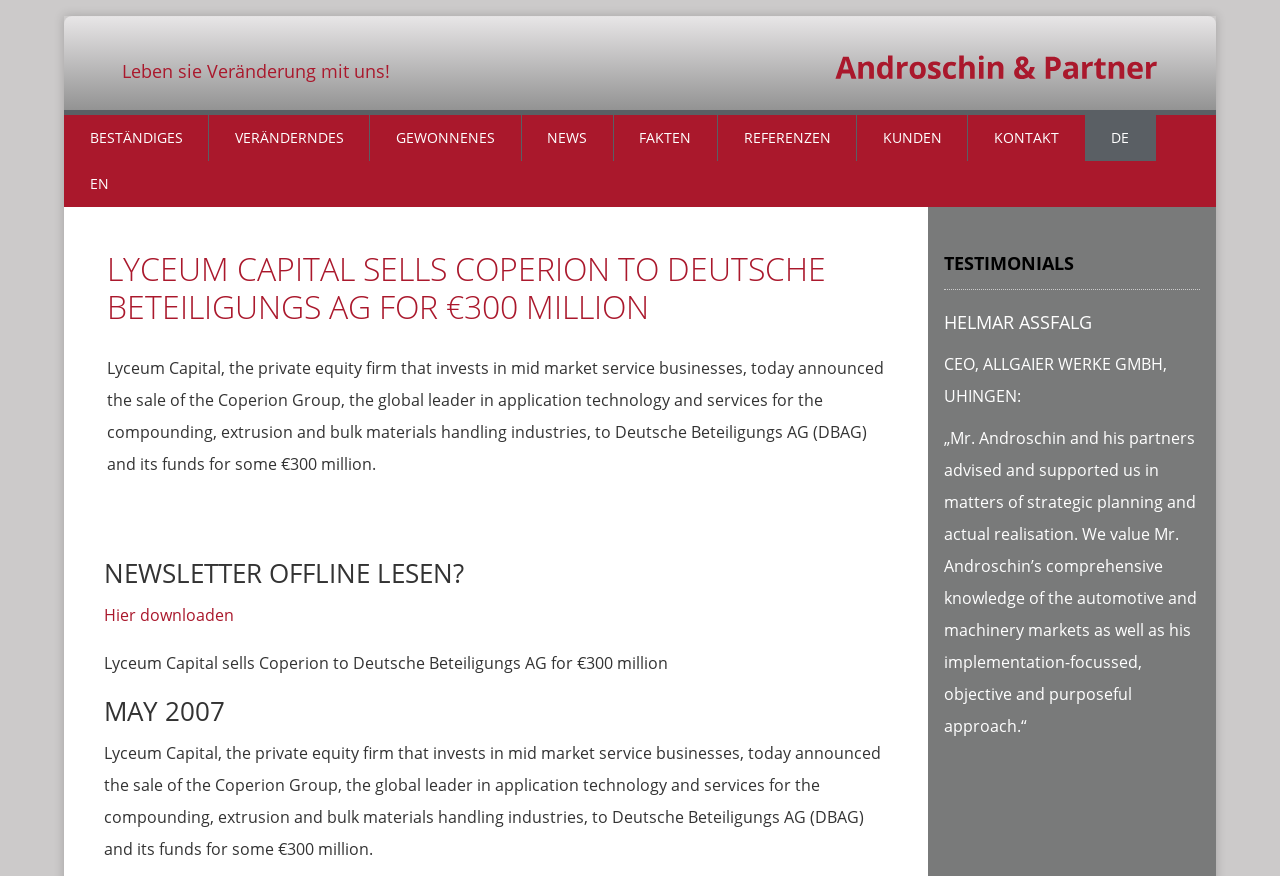Can you provide the bounding box coordinates for the element that should be clicked to implement the instruction: "Click on the 'KONTAKT' link"?

[0.756, 0.131, 0.847, 0.184]